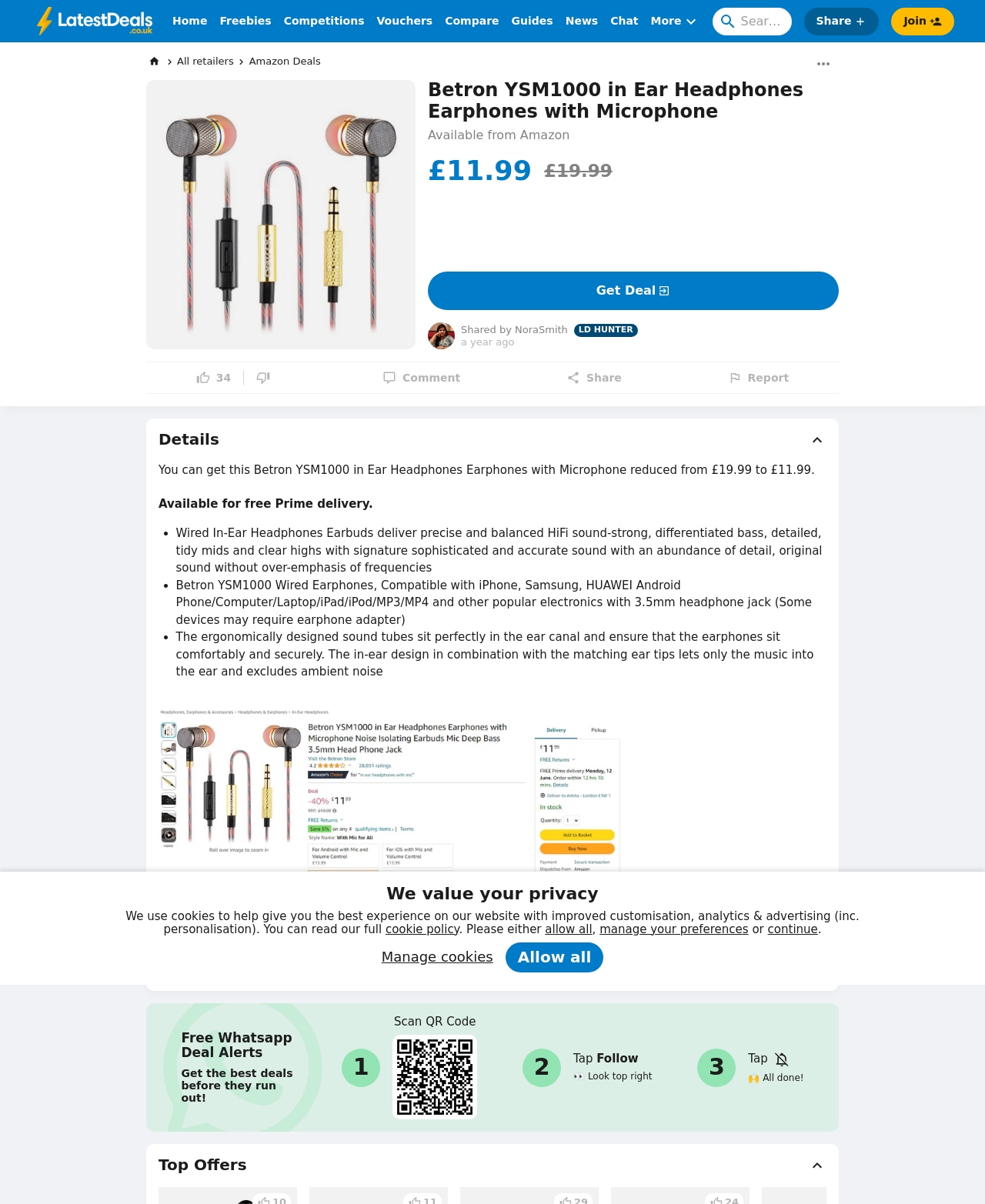How many people liked the deal?
Please elaborate on the answer to the question with detailed information.

I found the answer by looking at the button with the text 'Like' which has a number '34' next to it. This indicates that 34 people liked the deal.